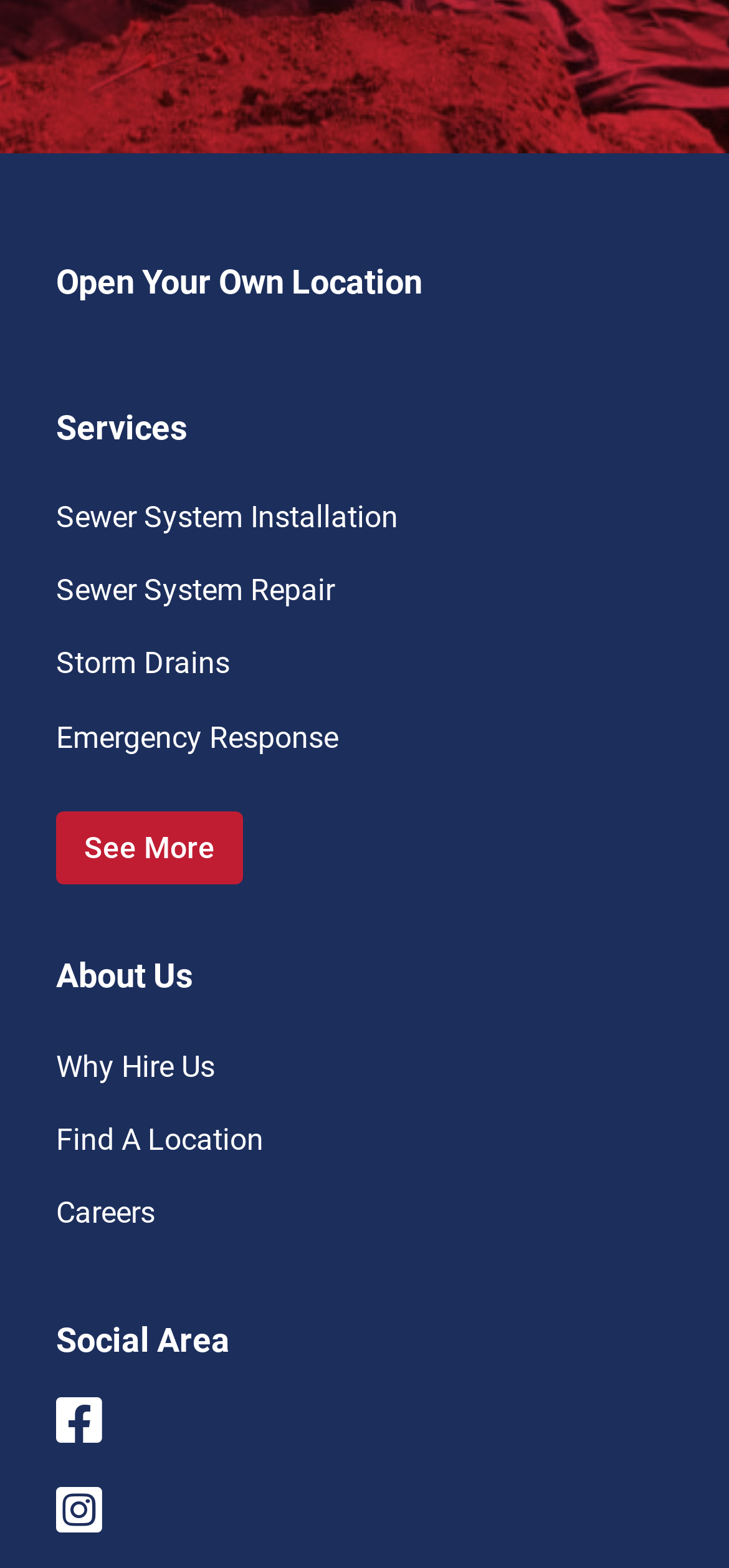What is the first service listed?
Use the image to answer the question with a single word or phrase.

Sewer System Installation